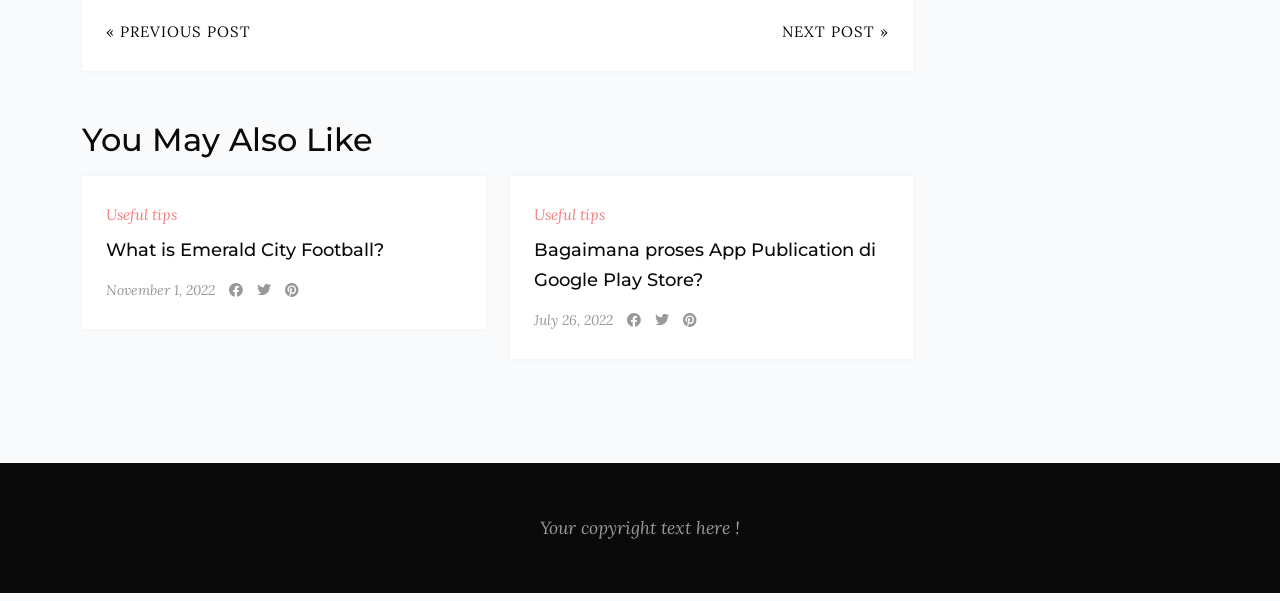Please determine the bounding box coordinates of the clickable area required to carry out the following instruction: "view another useful tips". The coordinates must be four float numbers between 0 and 1, represented as [left, top, right, bottom].

[0.417, 0.332, 0.472, 0.382]